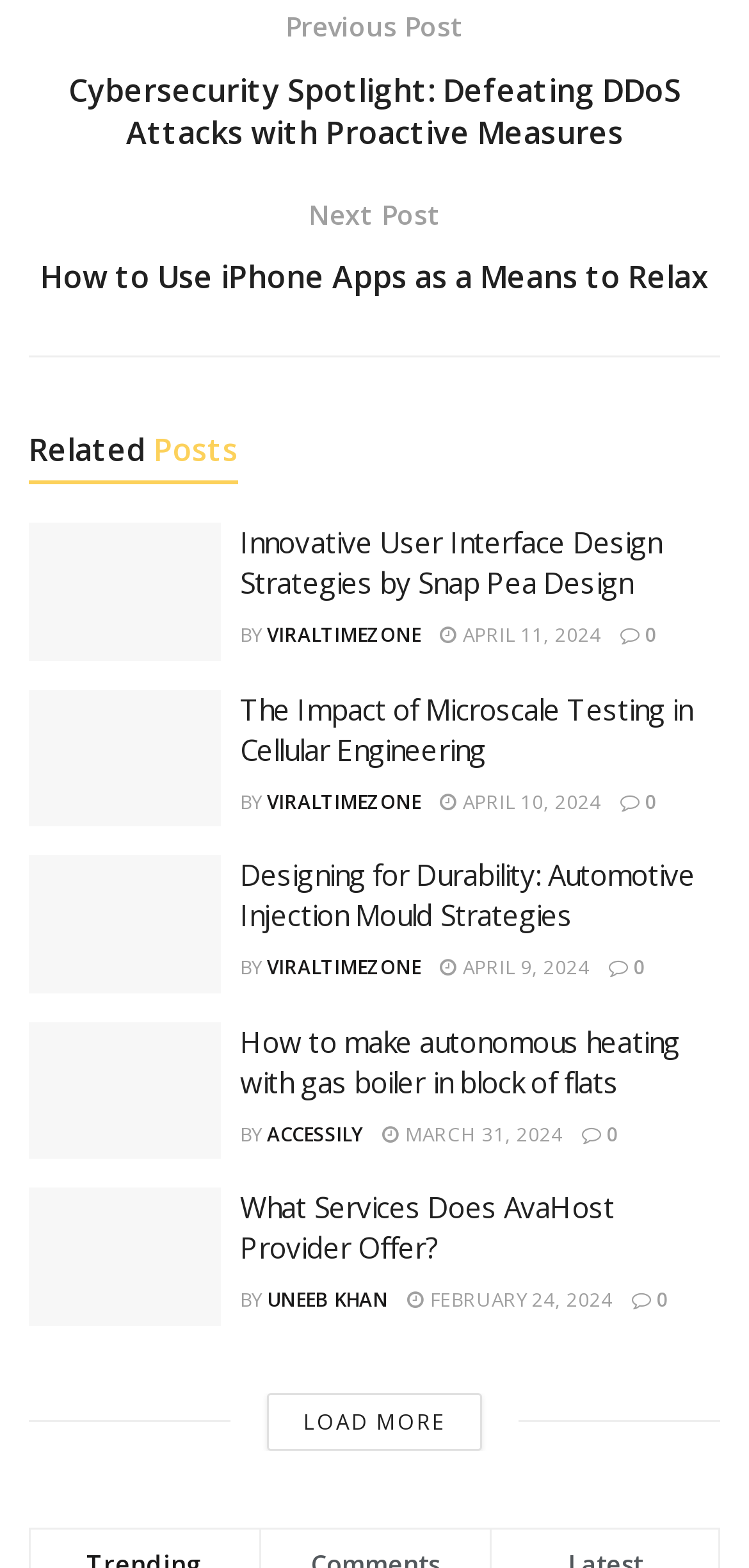Can you find the bounding box coordinates for the element to click on to achieve the instruction: "Click on the 'Previous Post' link"?

[0.038, 0.004, 0.962, 0.099]